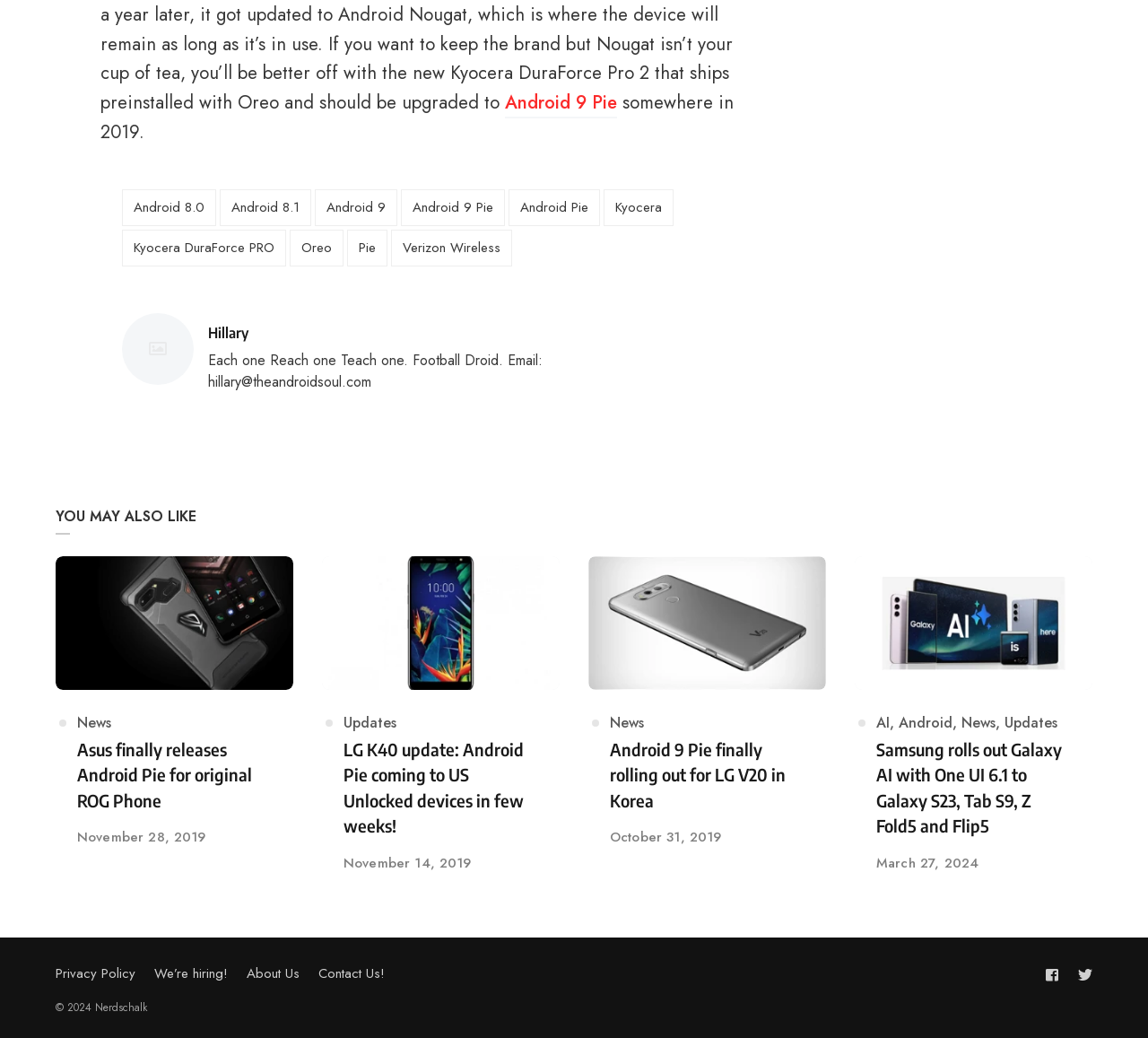Please identify the coordinates of the bounding box for the clickable region that will accomplish this instruction: "Read the article about Asus ROG Phone update".

[0.048, 0.536, 0.255, 0.665]